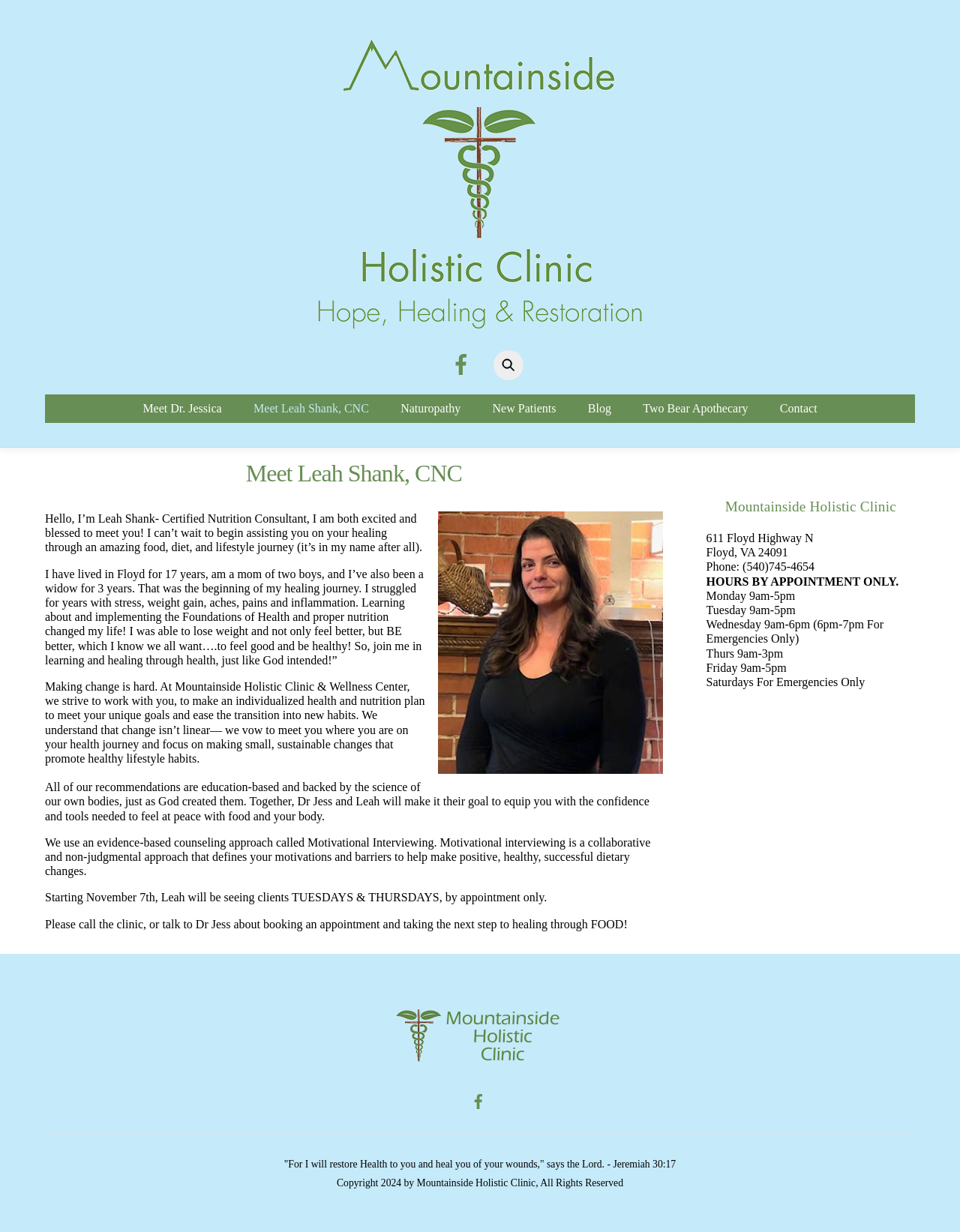Determine the main headline from the webpage and extract its text.

Meet Leah Shank, CNC